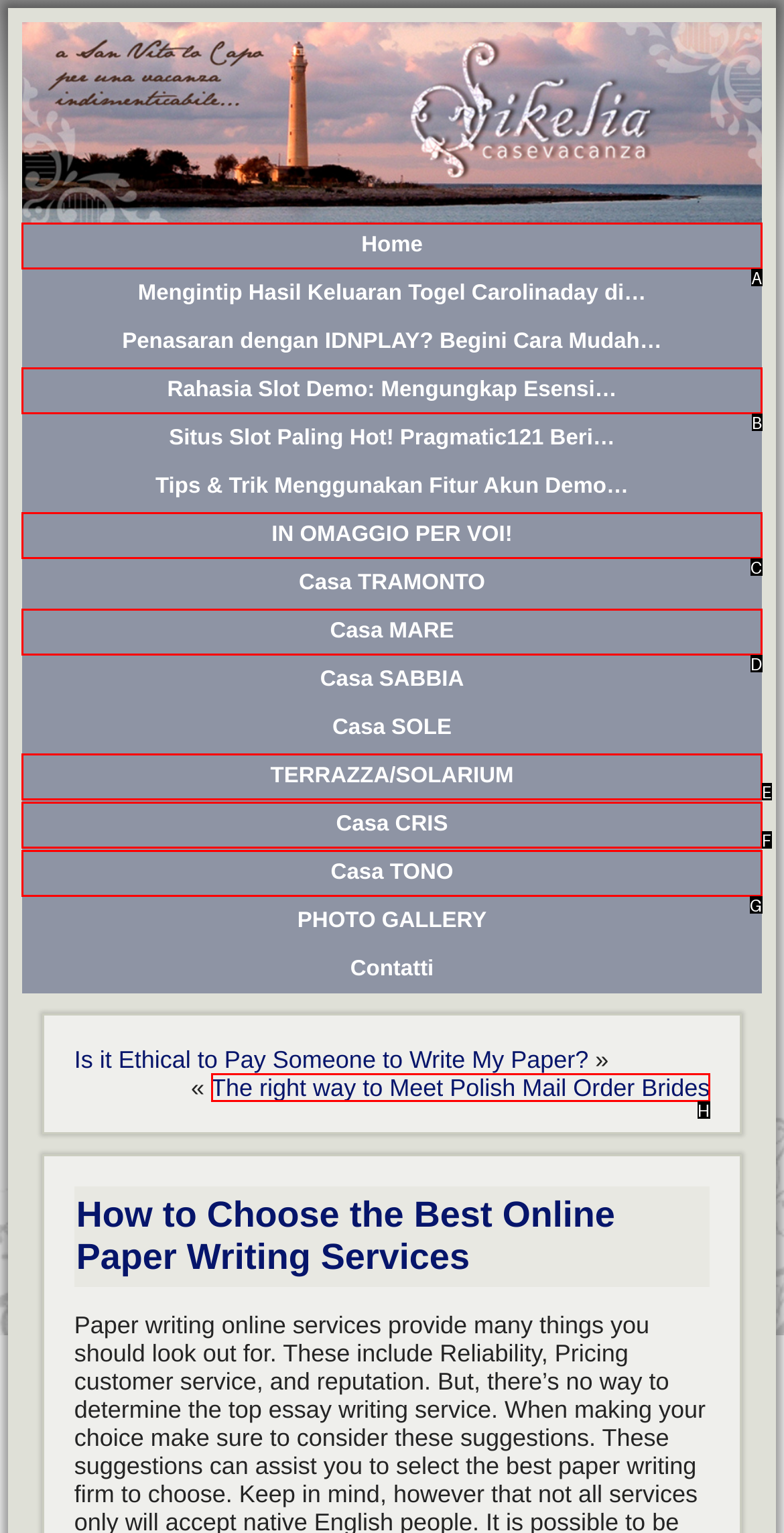Tell me which one HTML element best matches the description: IN OMAGGIO PER VOI! Answer with the option's letter from the given choices directly.

C